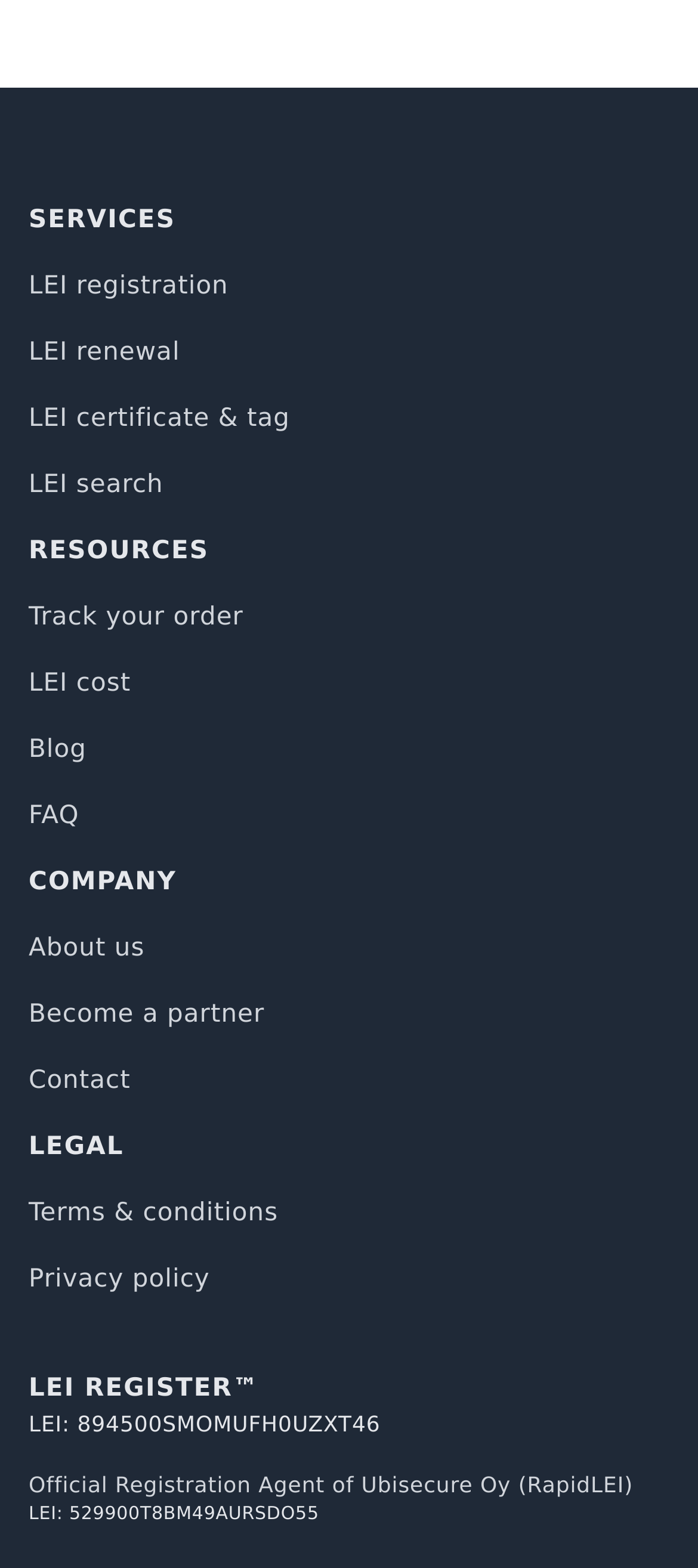Based on the element description "Privacy policy", predict the bounding box coordinates of the UI element.

[0.041, 0.805, 0.959, 0.829]